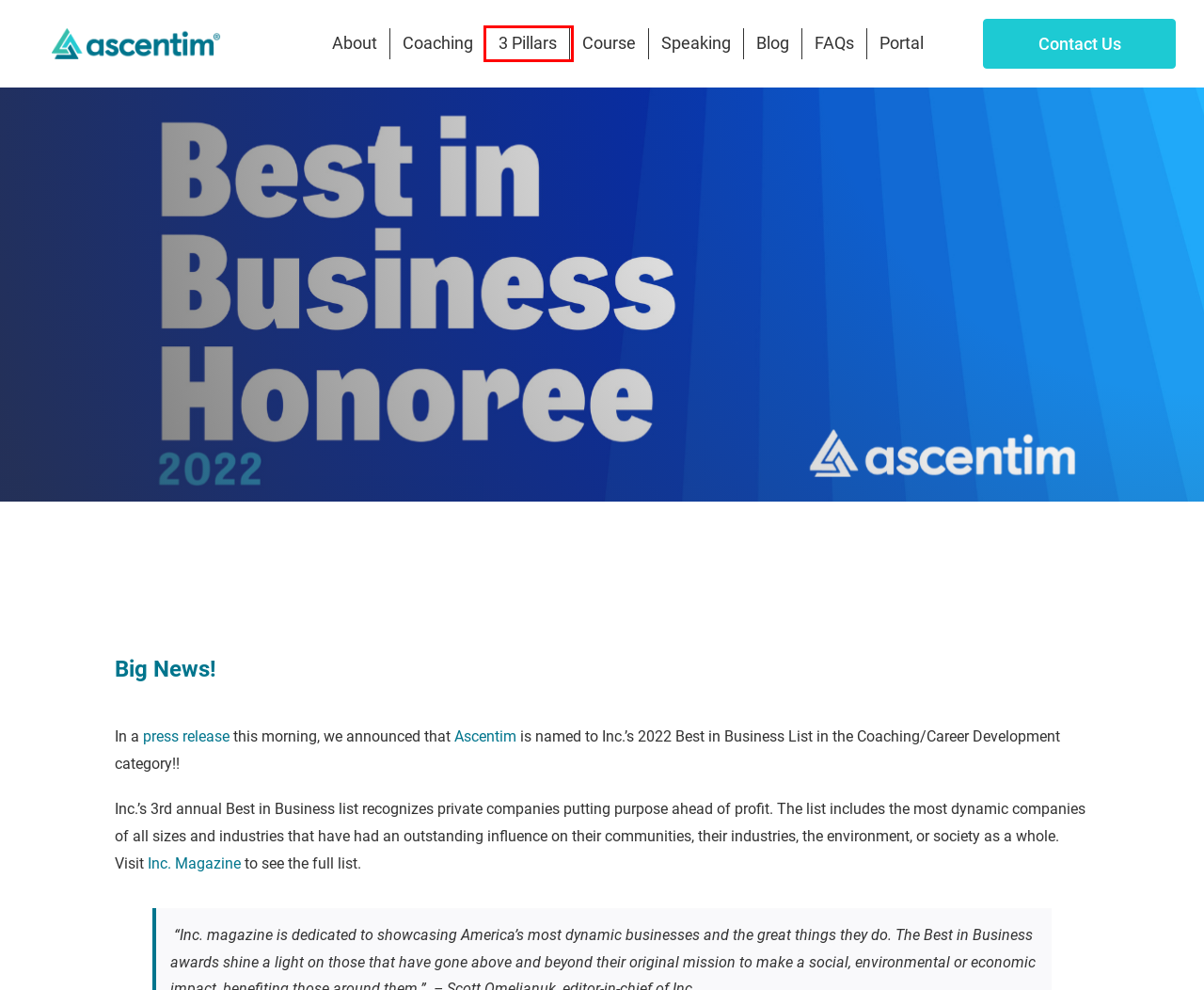You are given a screenshot of a webpage with a red rectangle bounding box. Choose the best webpage description that matches the new webpage after clicking the element in the bounding box. Here are the candidates:
A. Contact Us
B. About Us
C. Speaking and Group Training
D. Our Blog
E. 3 Success Pillars
F. Life, Success & Career Coach in Towson, Maryland
G. FAQs
H. Executive & Leadership Coaching / Training in Towson, Maryland

E